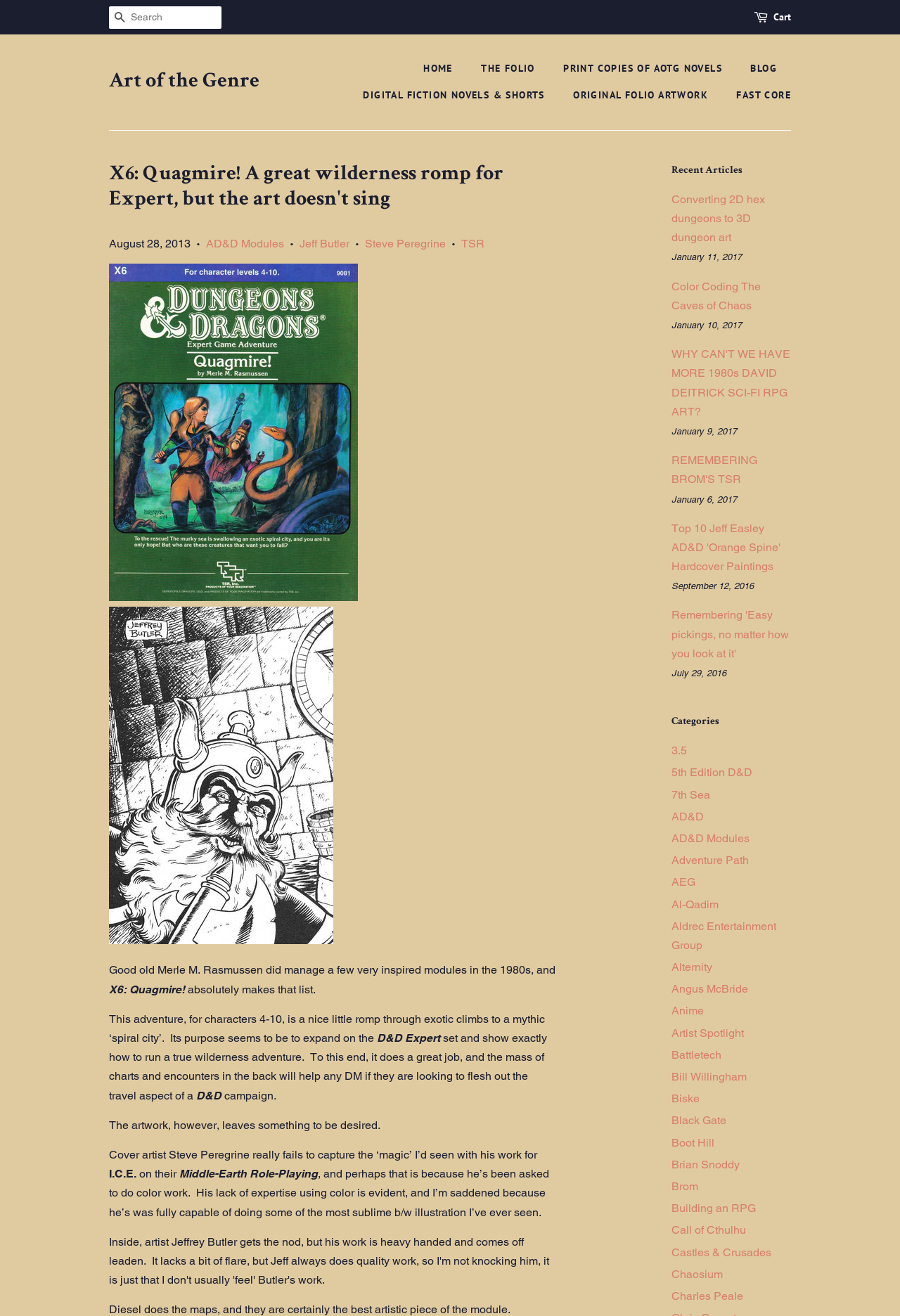Find the bounding box coordinates of the element's region that should be clicked in order to follow the given instruction: "Read the article about X6: Quagmire!". The coordinates should consist of four float numbers between 0 and 1, i.e., [left, top, right, bottom].

[0.121, 0.123, 0.618, 0.162]